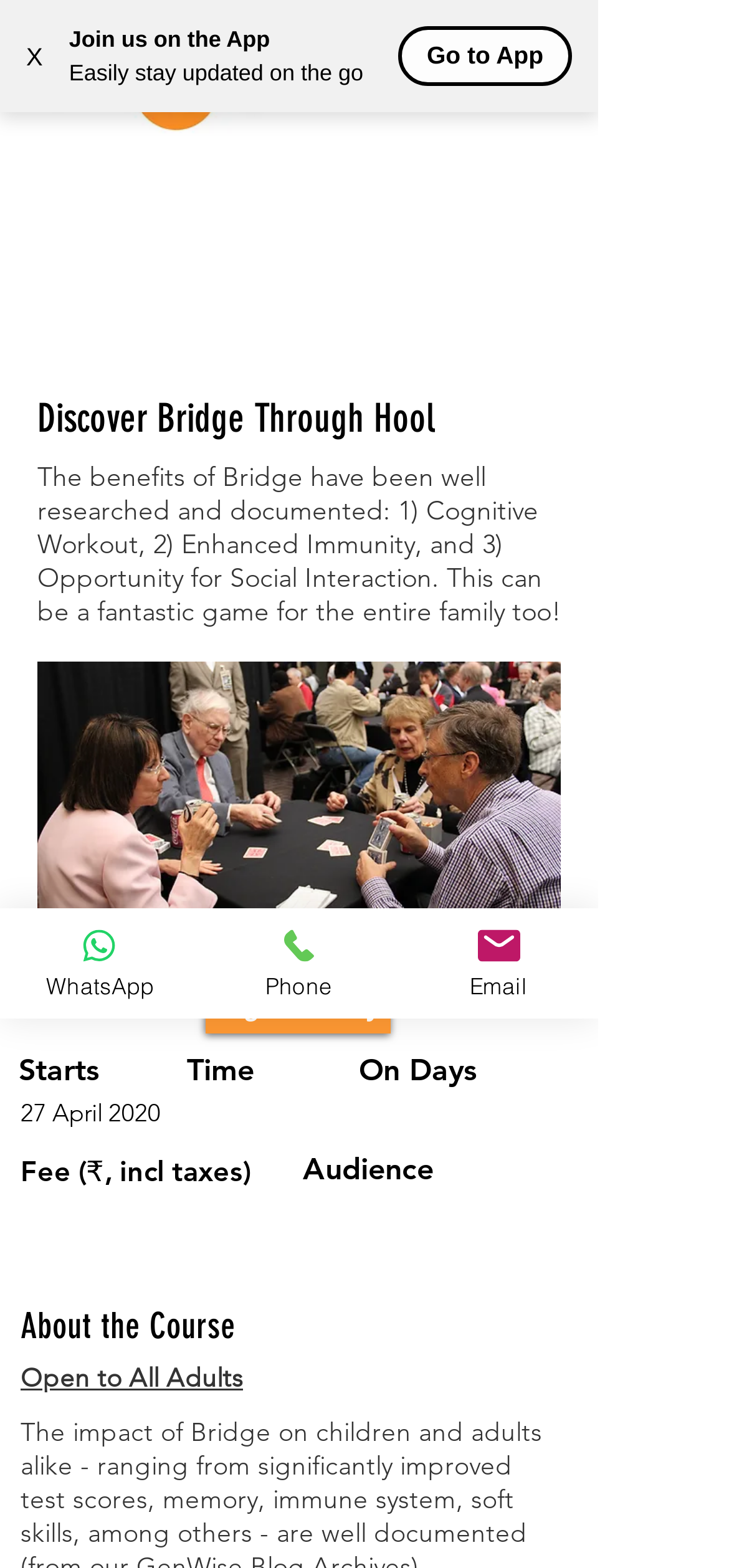What are the benefits of playing Bridge?
Please answer using one word or phrase, based on the screenshot.

Cognitive Workout, Enhanced Immunity, Social Interaction